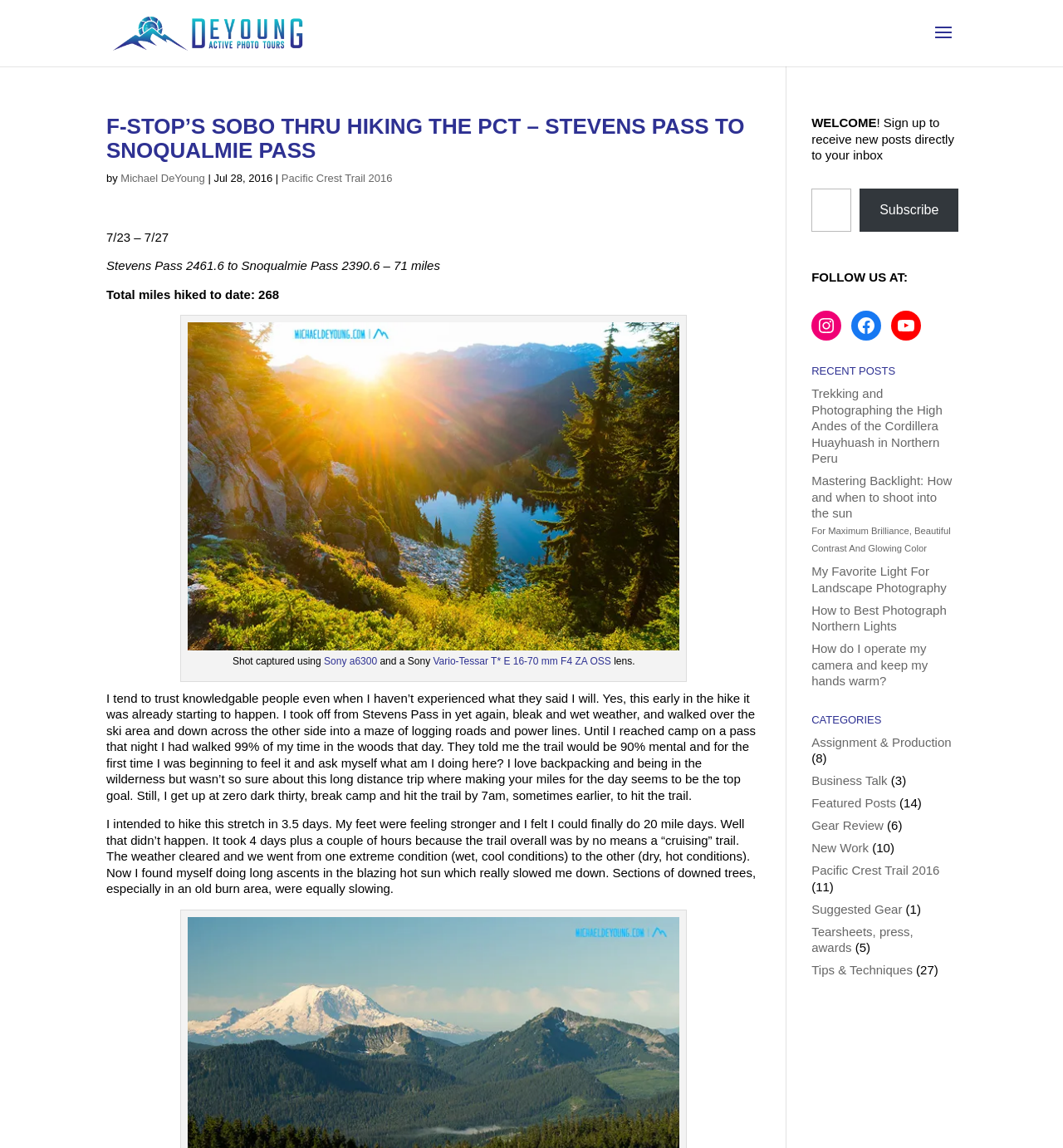What is the name of the author?
Based on the image, respond with a single word or phrase.

Michael DeYoung